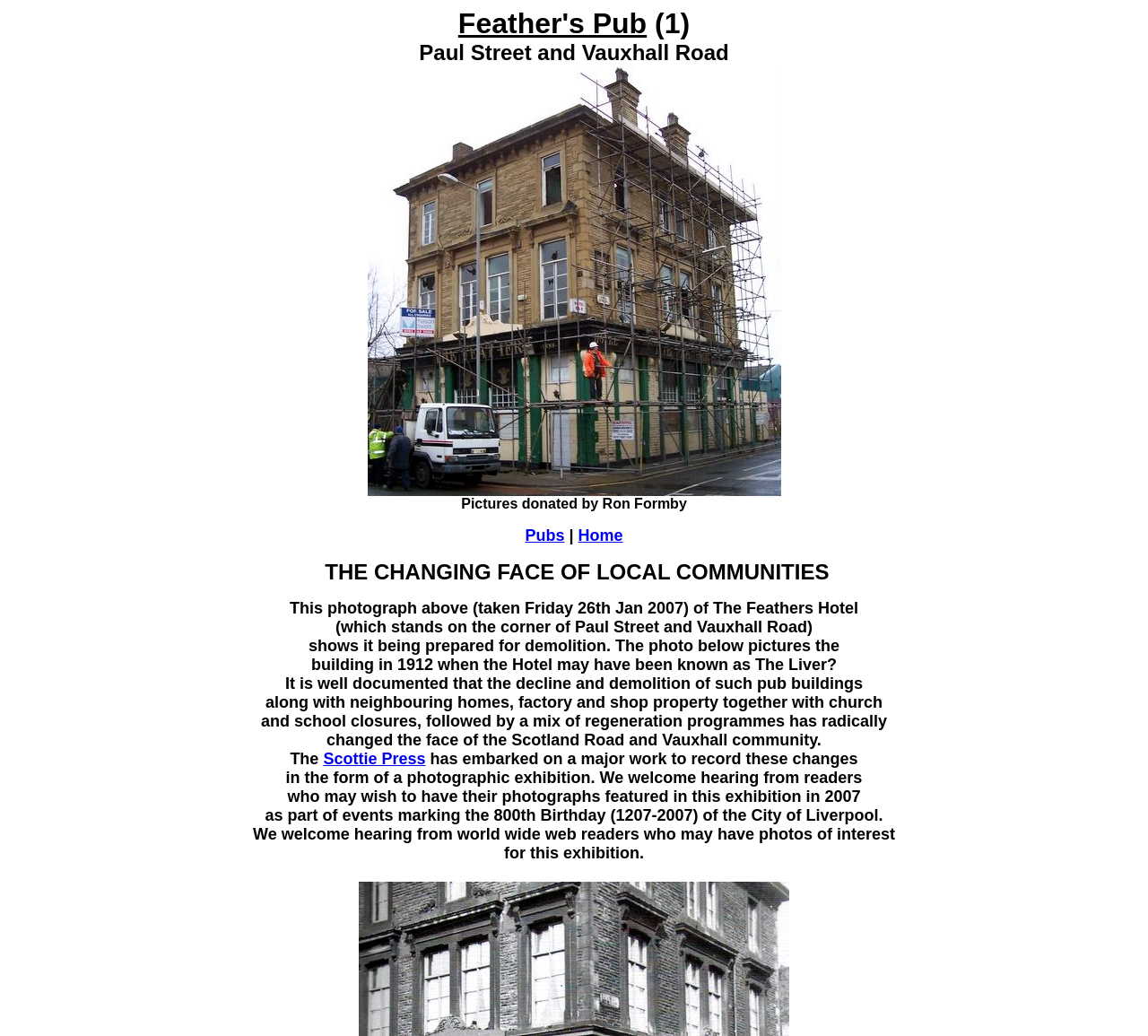What is the location of the hotel?
Please provide a detailed answer to the question.

The location of the hotel can be found in the text 'which stands on the corner of Paul Street and Vauxhall Road' which provides the address of the hotel.